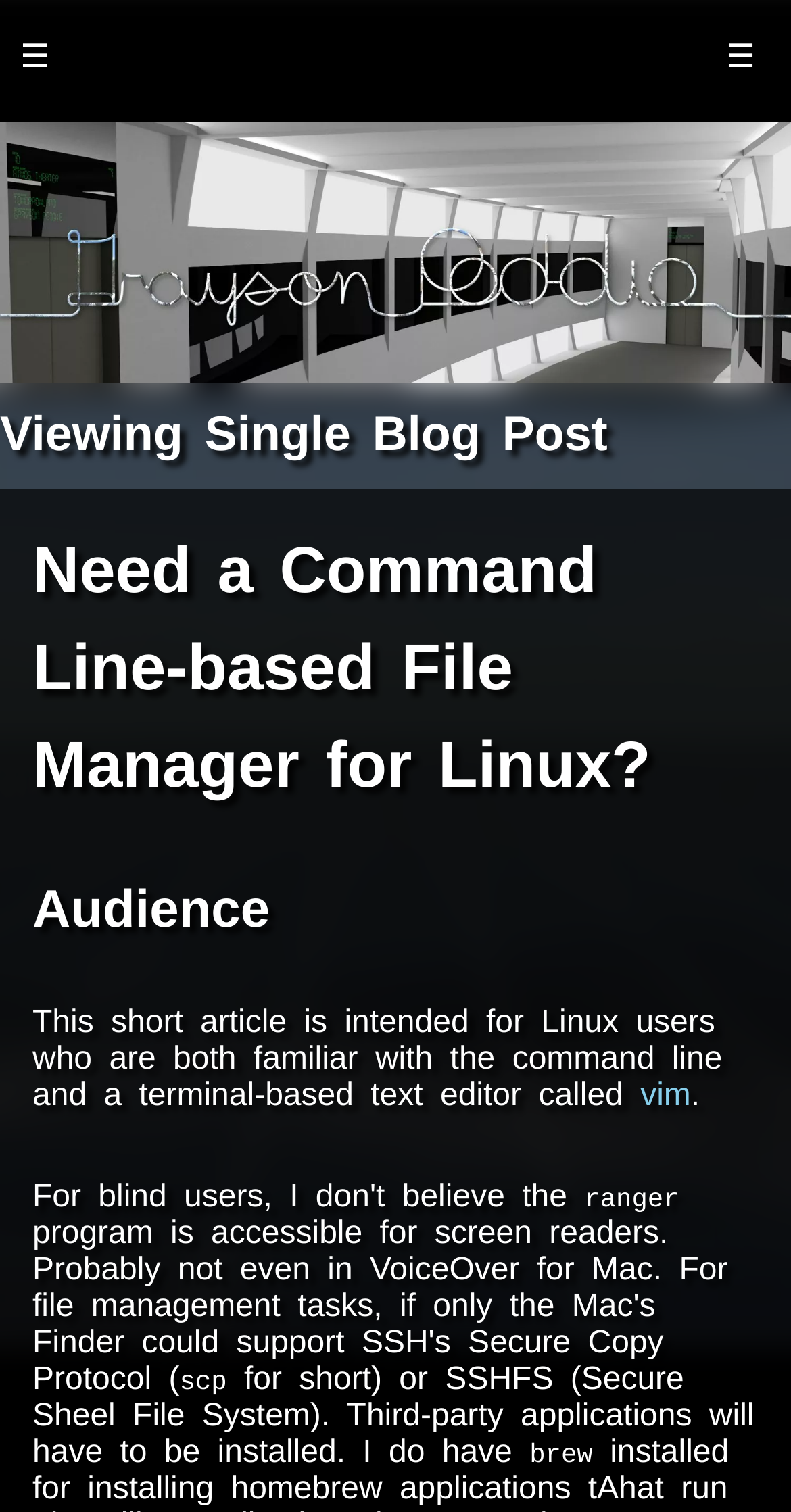Explain in detail what you observe on this webpage.

The webpage appears to be a blog post discussing the need for a command line-based file manager for Linux users. At the top of the page, there is a heading that reads "Viewing Single Blog Post". Below this, there is a larger heading that states the title of the blog post, "Need a Command Line-based File Manager for Linux?".

Further down, there is a heading labeled "Audience", which is followed by a block of text that describes the intended audience for the article. This text explains that the article is intended for Linux users who are familiar with the command line and a terminal-based text editor called vim.

To the right of the text mentioning vim, there is a link to the vim editor. The text continues, mentioning other file management tools such as ranger, scp, and SSHFS. The text also mentions that third-party applications will need to be installed, and that the author uses brew for this purpose.

Overall, the webpage appears to be a informative article discussing the need for a command line-based file manager for Linux users, and providing some background information on the tools and techniques that will be discussed in the article.